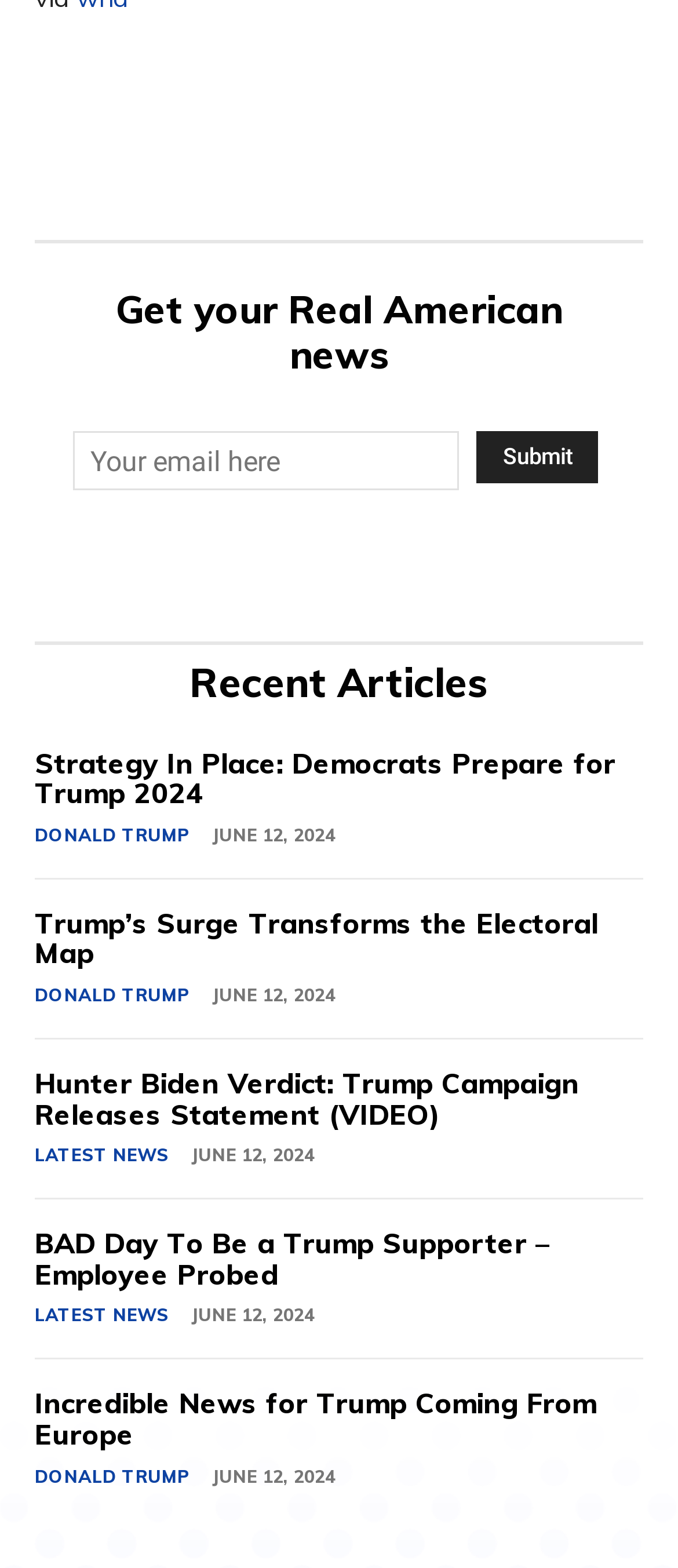Indicate the bounding box coordinates of the element that must be clicked to execute the instruction: "Read article about Trump's surge". The coordinates should be given as four float numbers between 0 and 1, i.e., [left, top, right, bottom].

[0.051, 0.577, 0.882, 0.619]